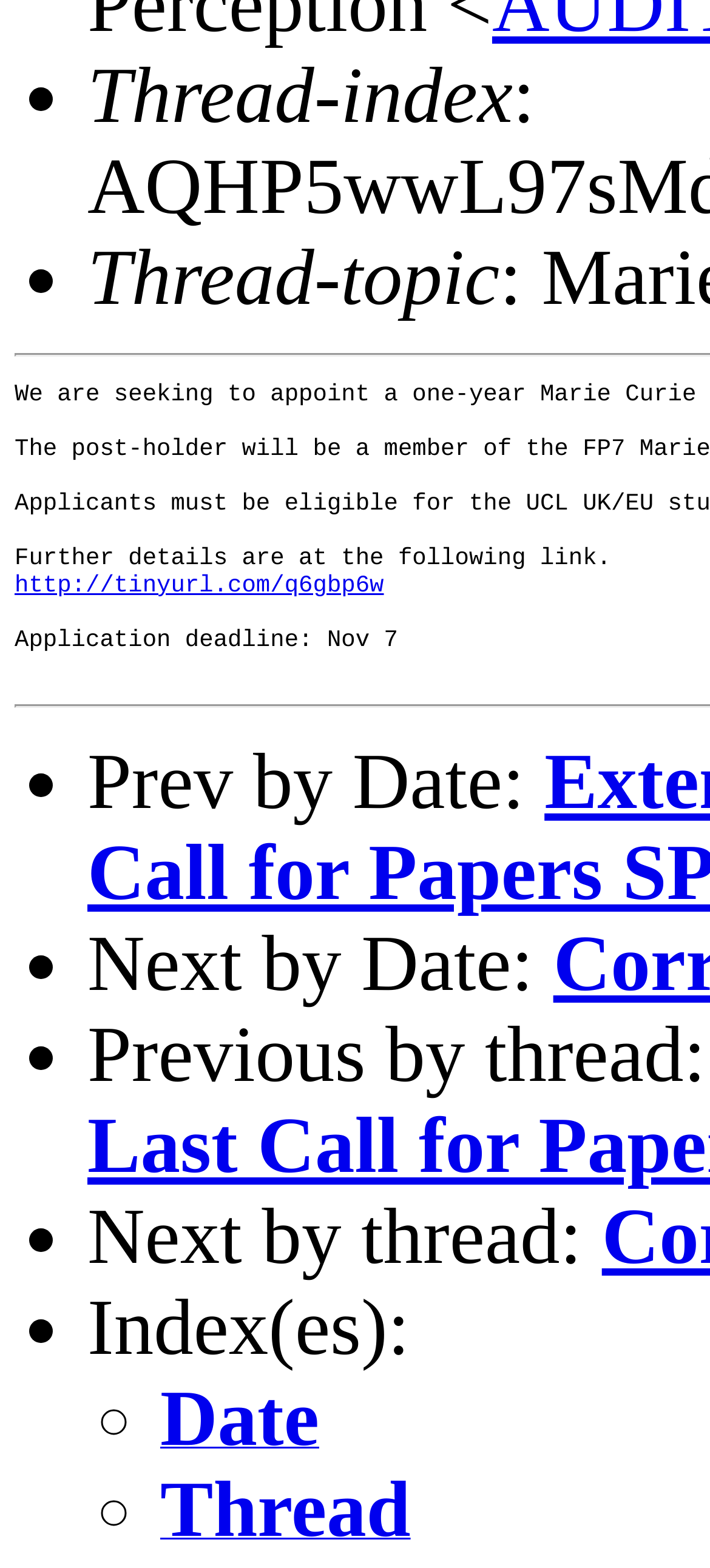What is the text next to the '•' symbol at the top?
Can you offer a detailed and complete answer to this question?

The '•' symbol is a list marker, and the text next to it at the top of the webpage is 'Thread-index', which is a static text element located at [0.123, 0.034, 0.722, 0.089].